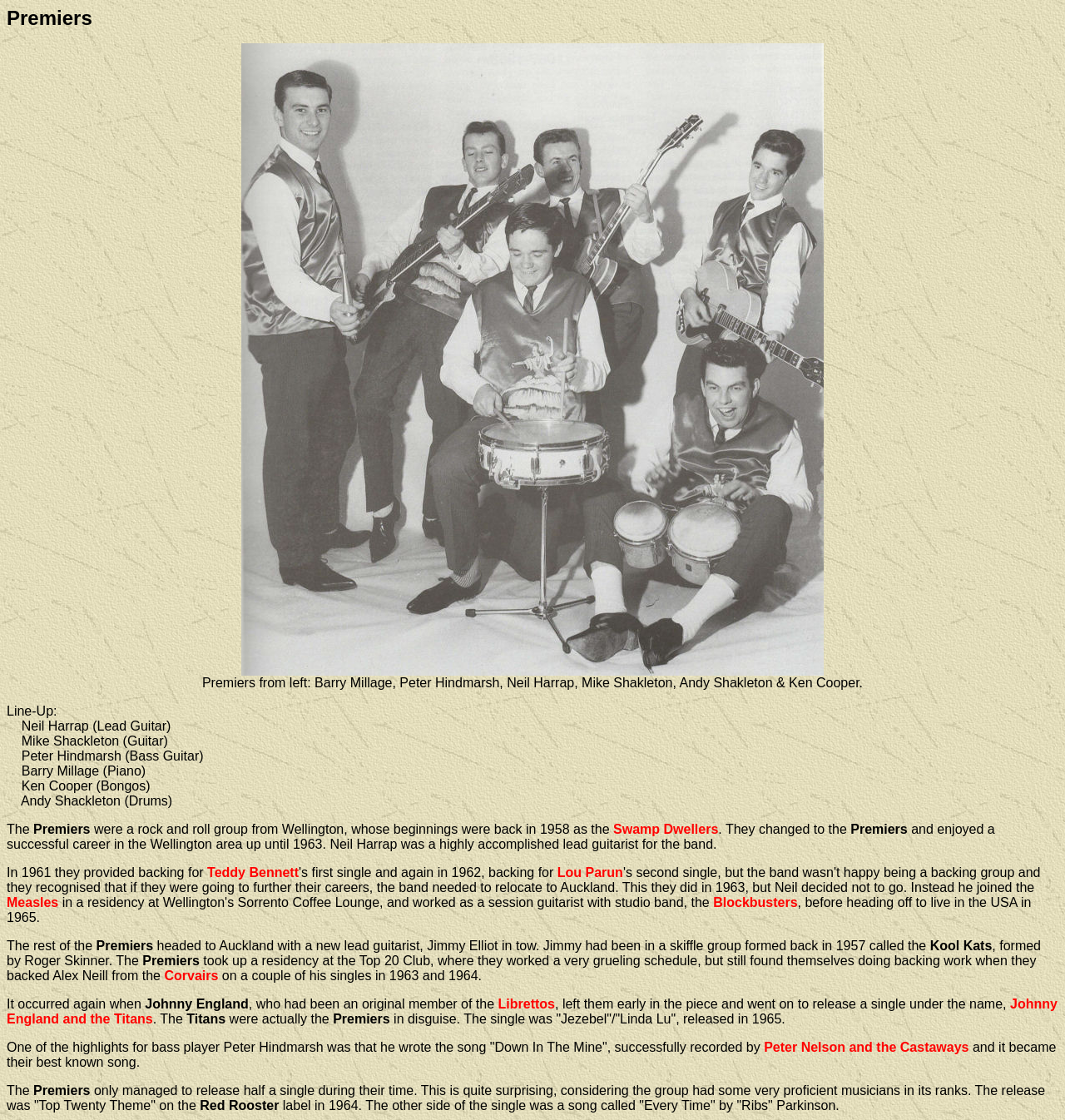Mark the bounding box of the element that matches the following description: "Peter Nelson and the Castaways".

[0.717, 0.929, 0.91, 0.941]